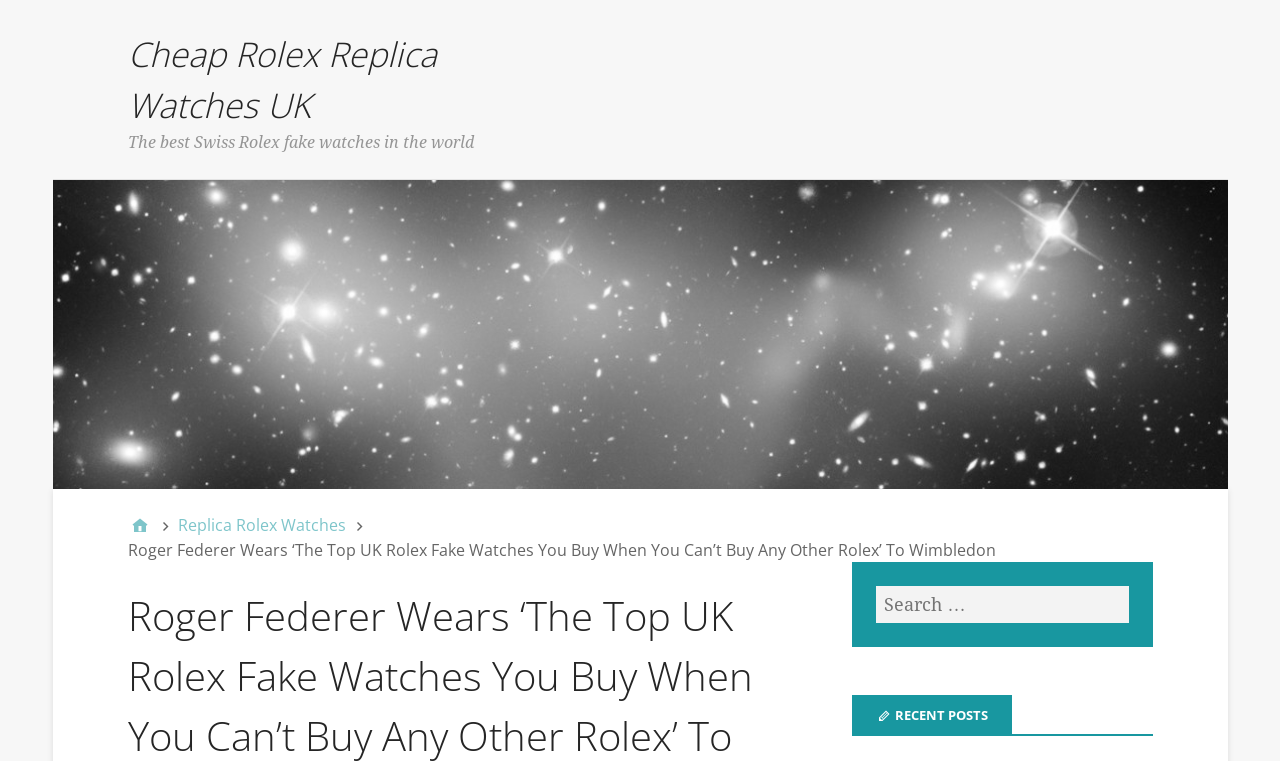Provide a short answer using a single word or phrase for the following question: 
What is the section below the search bar?

Recent Posts